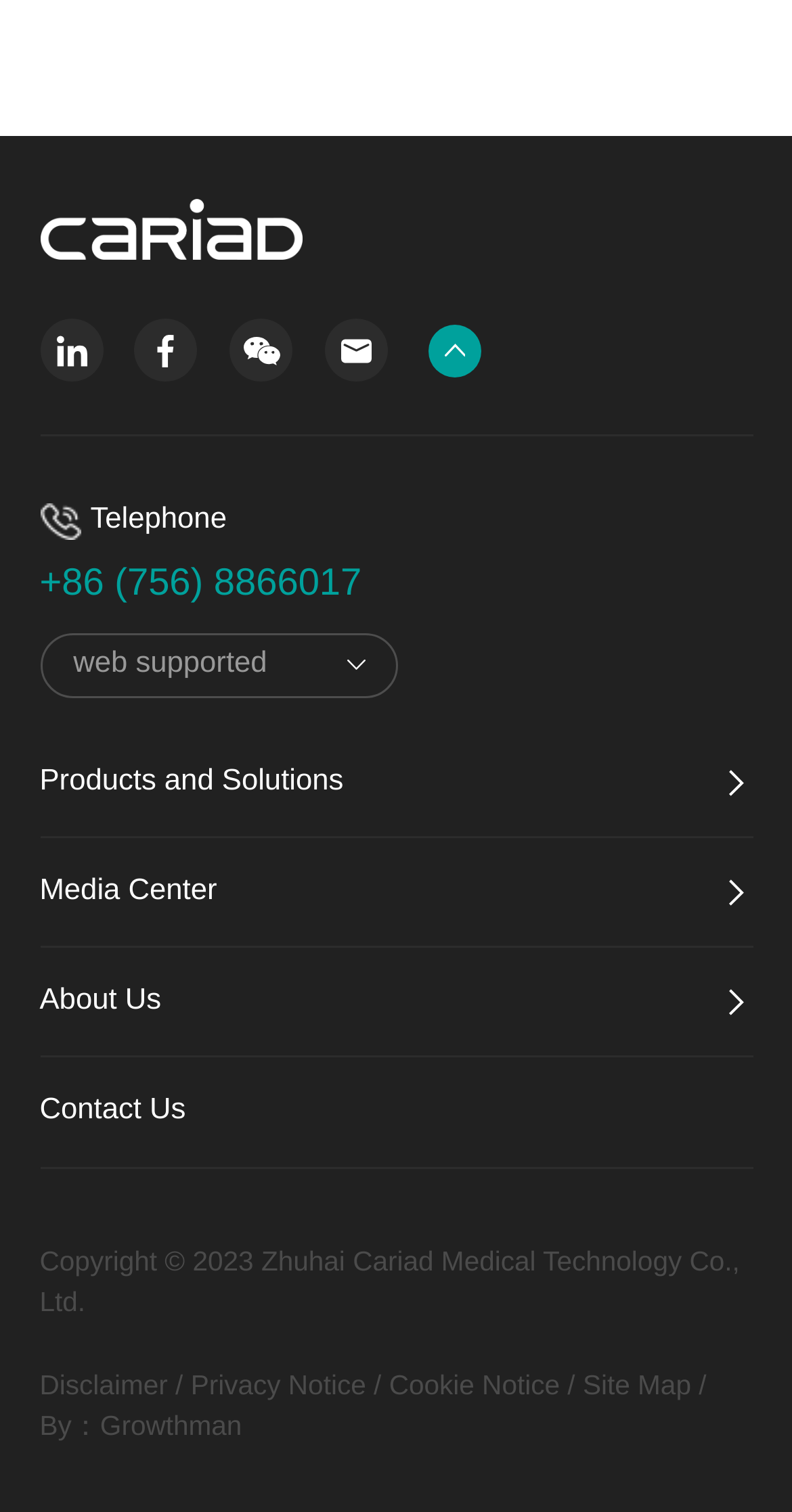Please indicate the bounding box coordinates of the element's region to be clicked to achieve the instruction: "open primary menu". Provide the coordinates as four float numbers between 0 and 1, i.e., [left, top, right, bottom].

None